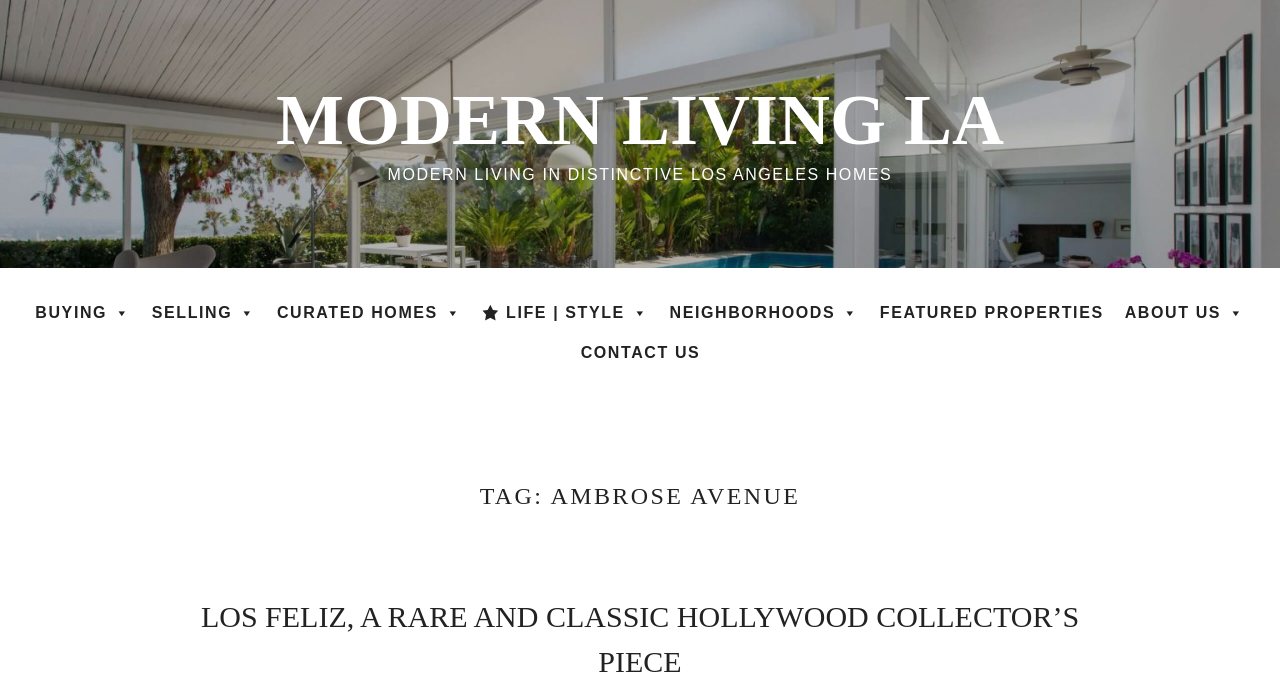Provide the bounding box coordinates for the UI element described in this sentence: "alt="Projects and Programs"". The coordinates should be four float values between 0 and 1, i.e., [left, top, right, bottom].

None